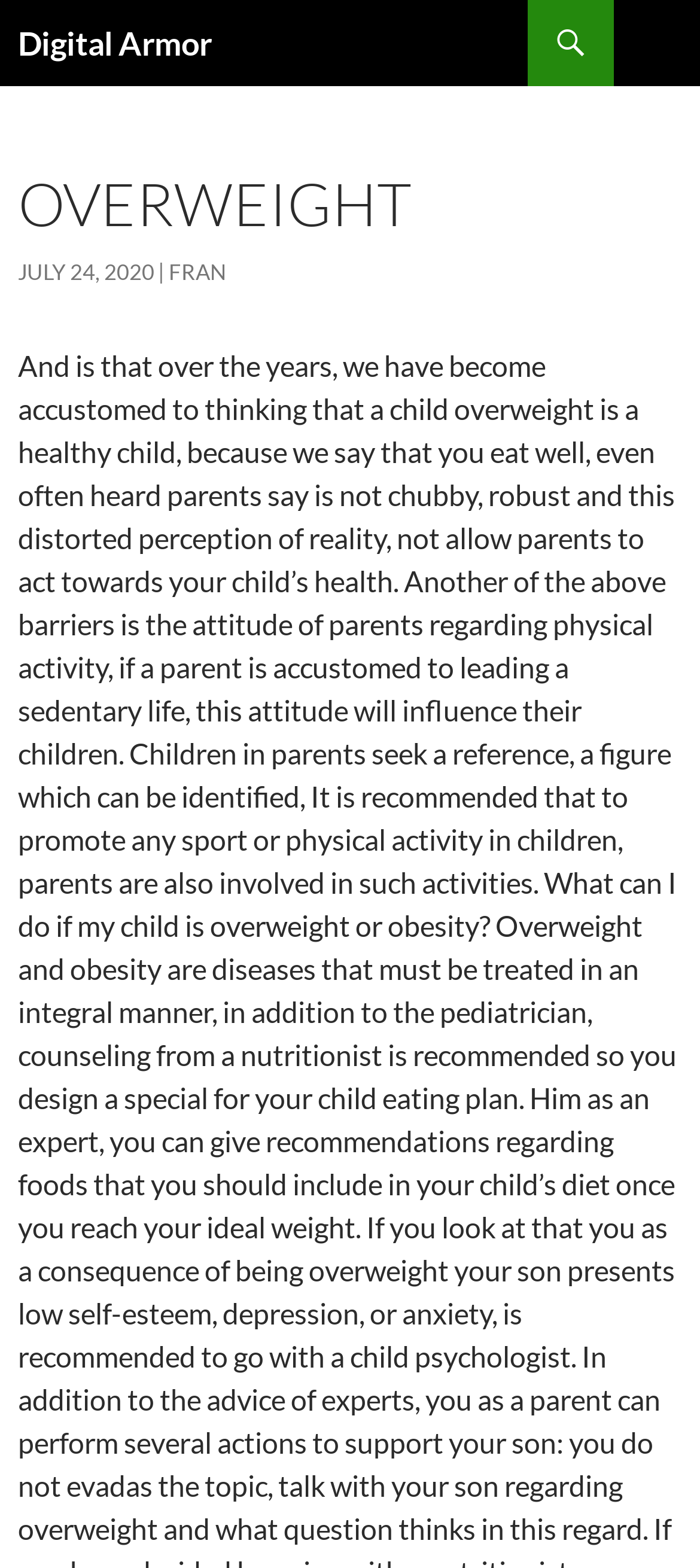Highlight the bounding box of the UI element that corresponds to this description: "July 24, 2020".

[0.026, 0.165, 0.221, 0.182]